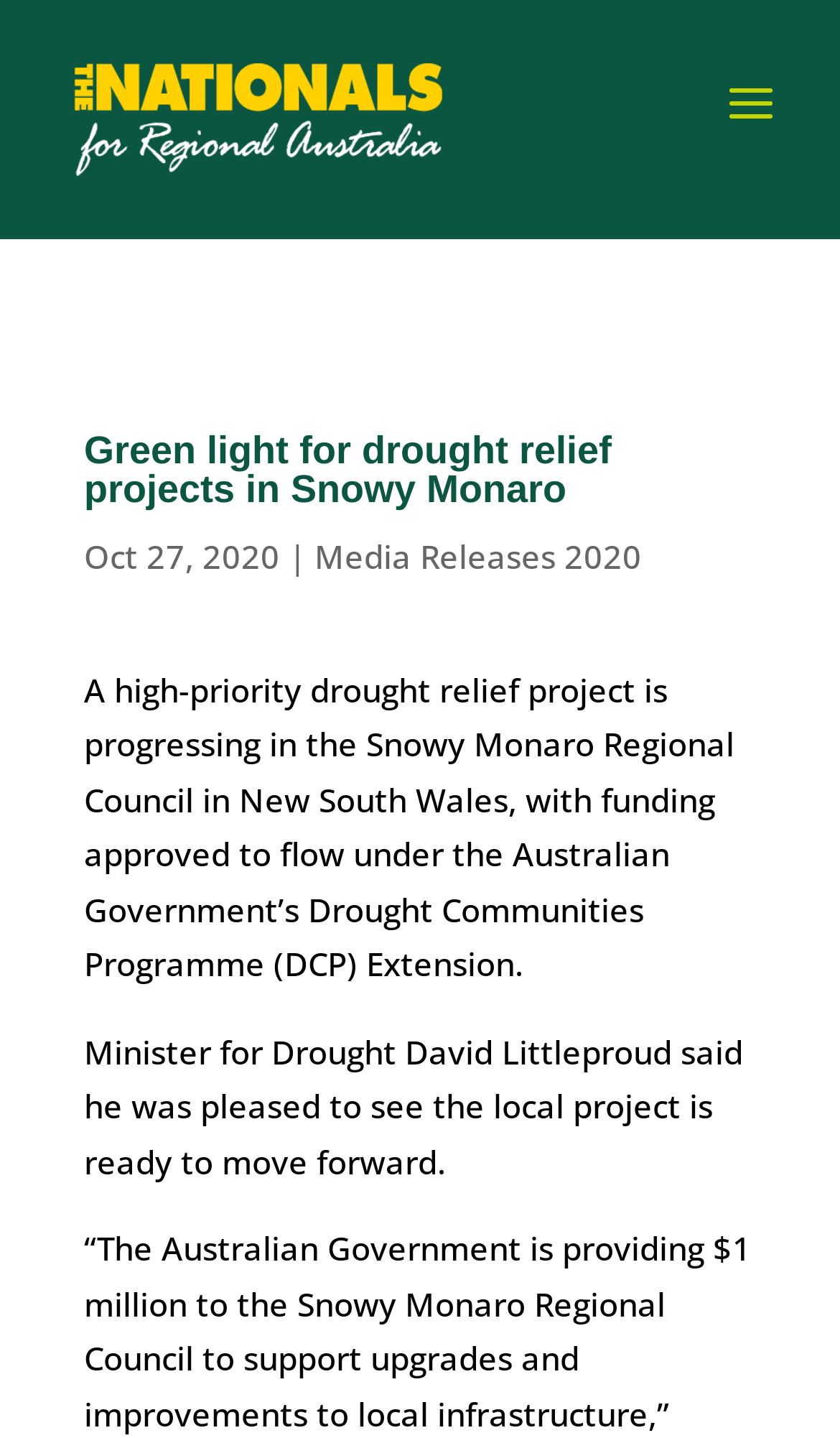Given the element description, predict the bounding box coordinates in the format (top-left x, top-left y, bottom-right x, bottom-right y). Make sure all values are between 0 and 1. Here is the element description: Media Releases 2020

[0.374, 0.372, 0.764, 0.402]